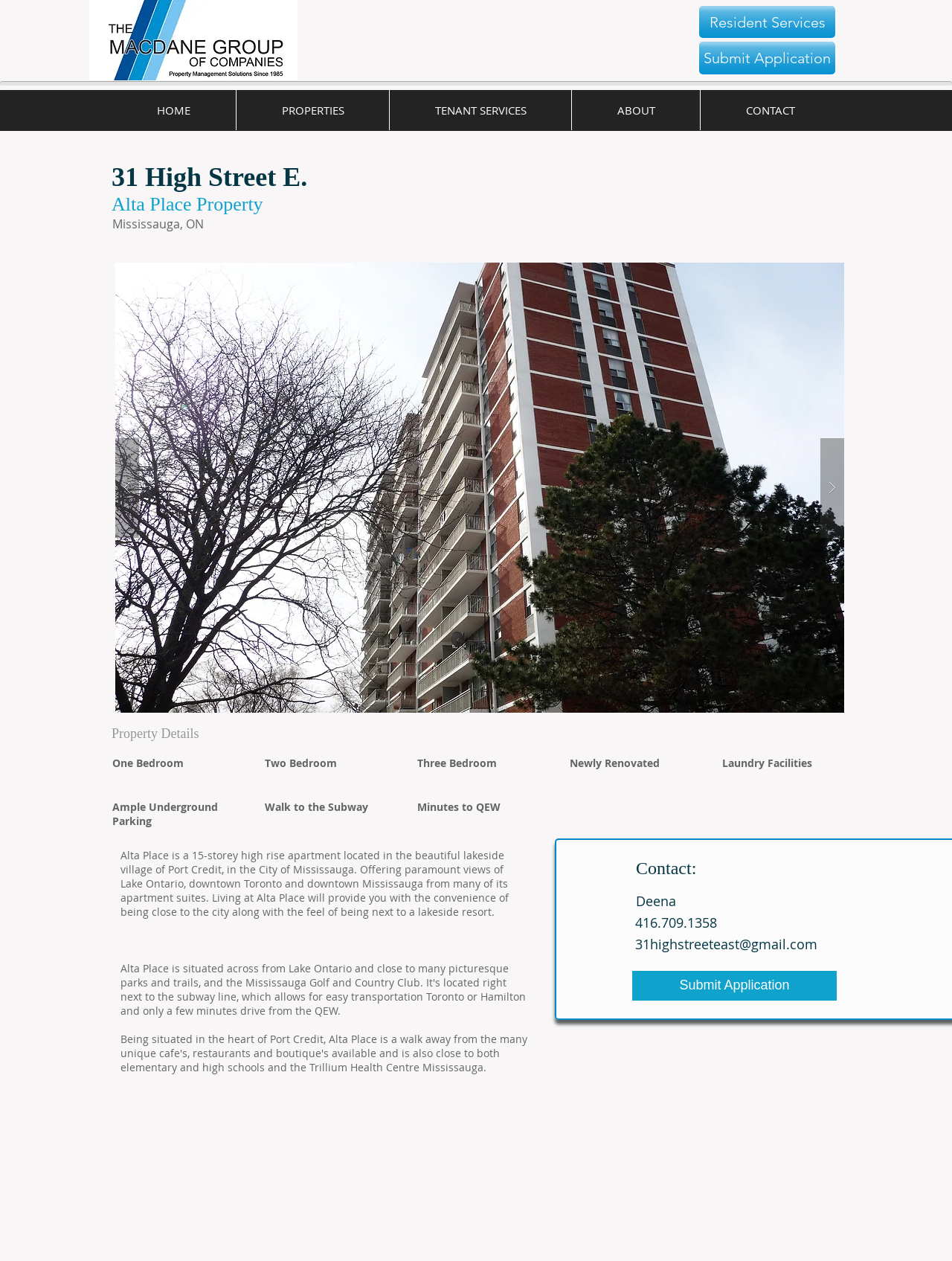Bounding box coordinates are specified in the format (top-left x, top-left y, bottom-right x, bottom-right y). All values are floating point numbers bounded between 0 and 1. Please provide the bounding box coordinate of the region this sentence describes: Submit Application

[0.734, 0.033, 0.877, 0.059]